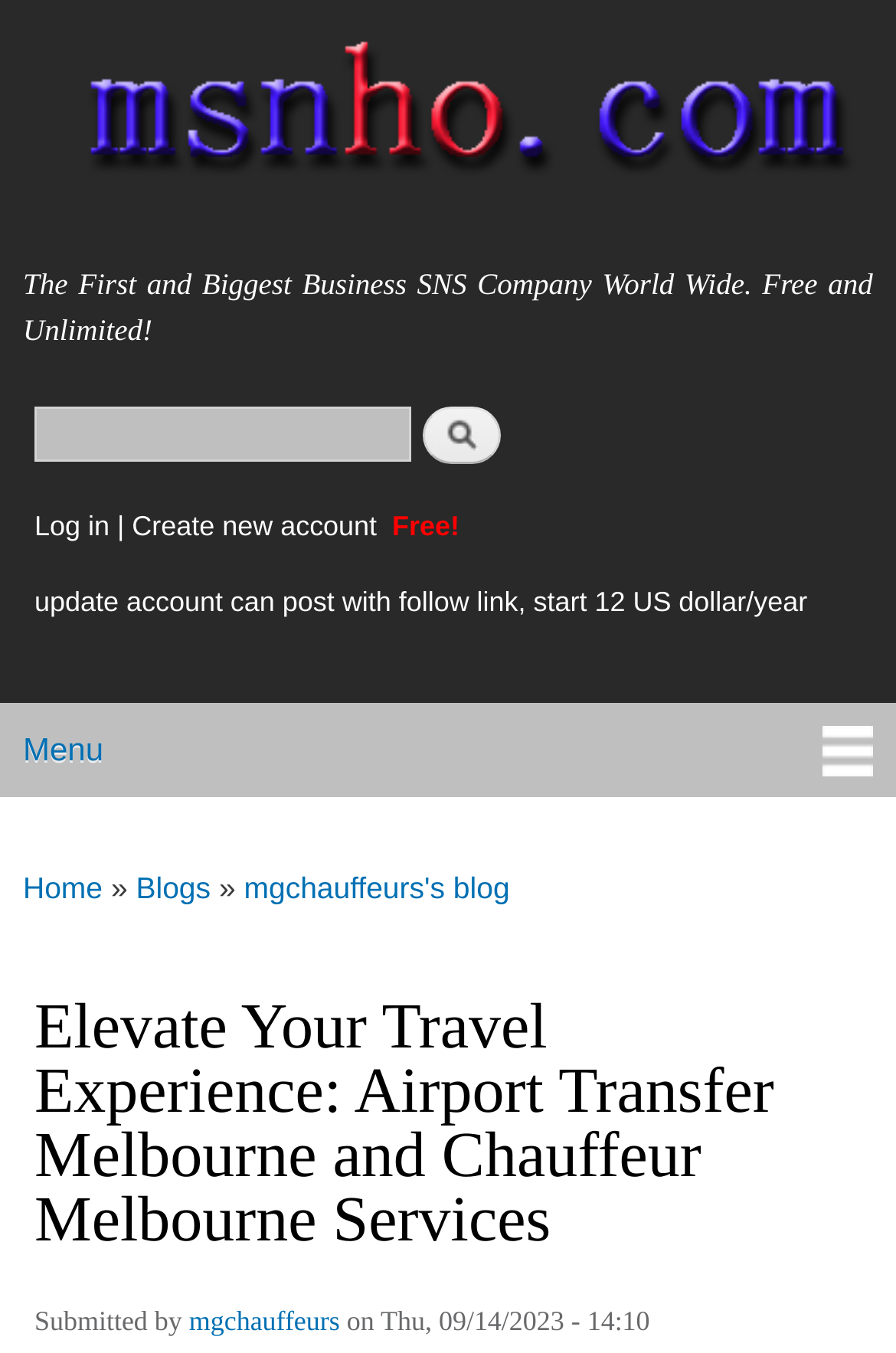Locate the bounding box coordinates of the element I should click to achieve the following instruction: "Go to the home page".

[0.0, 0.0, 1.0, 0.174]